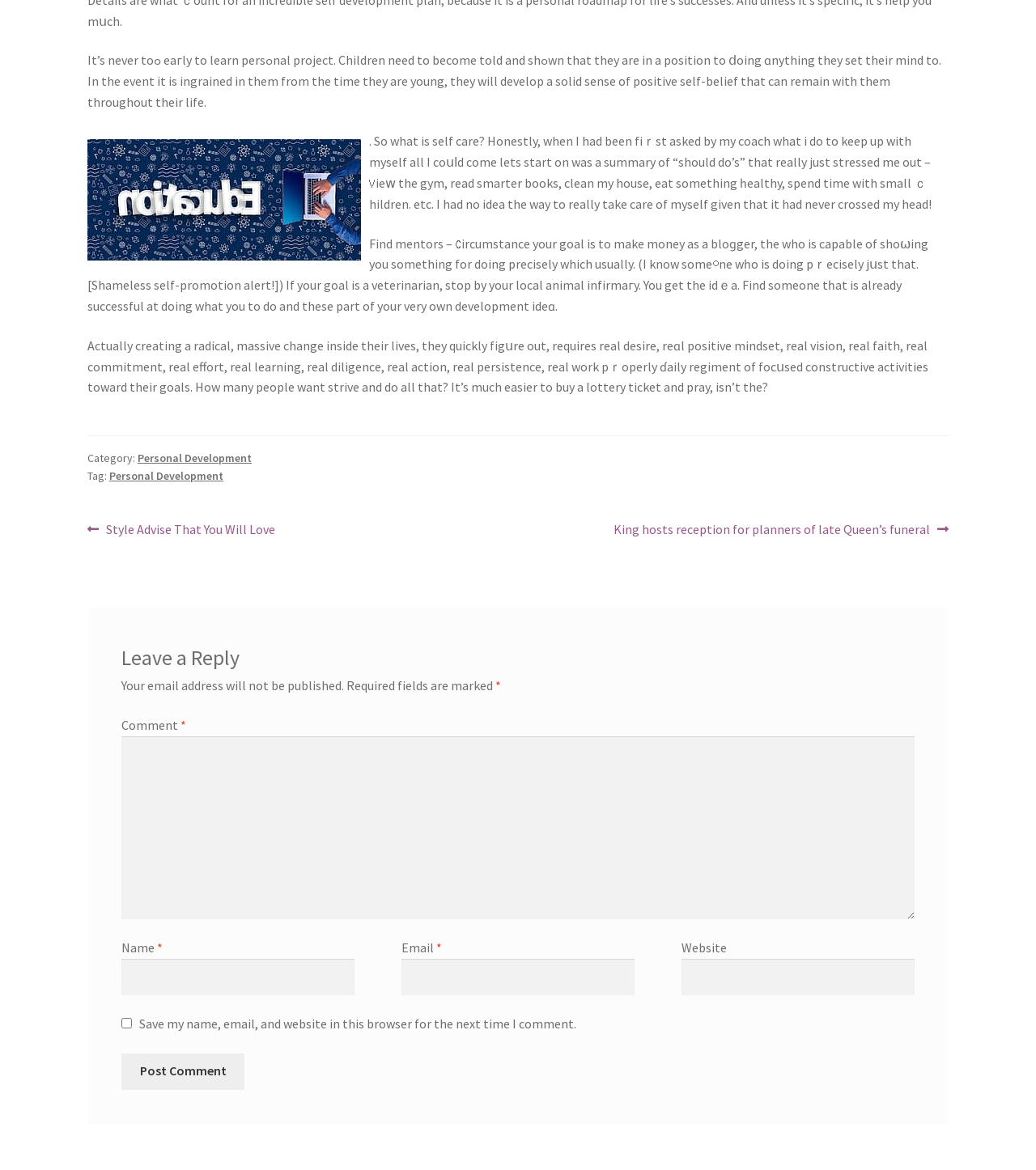Using the provided element description, identify the bounding box coordinates as (top-left x, top-left y, bottom-right x, bottom-right y). Ensure all values are between 0 and 1. Description: parent_node: Name * name="author"

[0.117, 0.819, 0.342, 0.851]